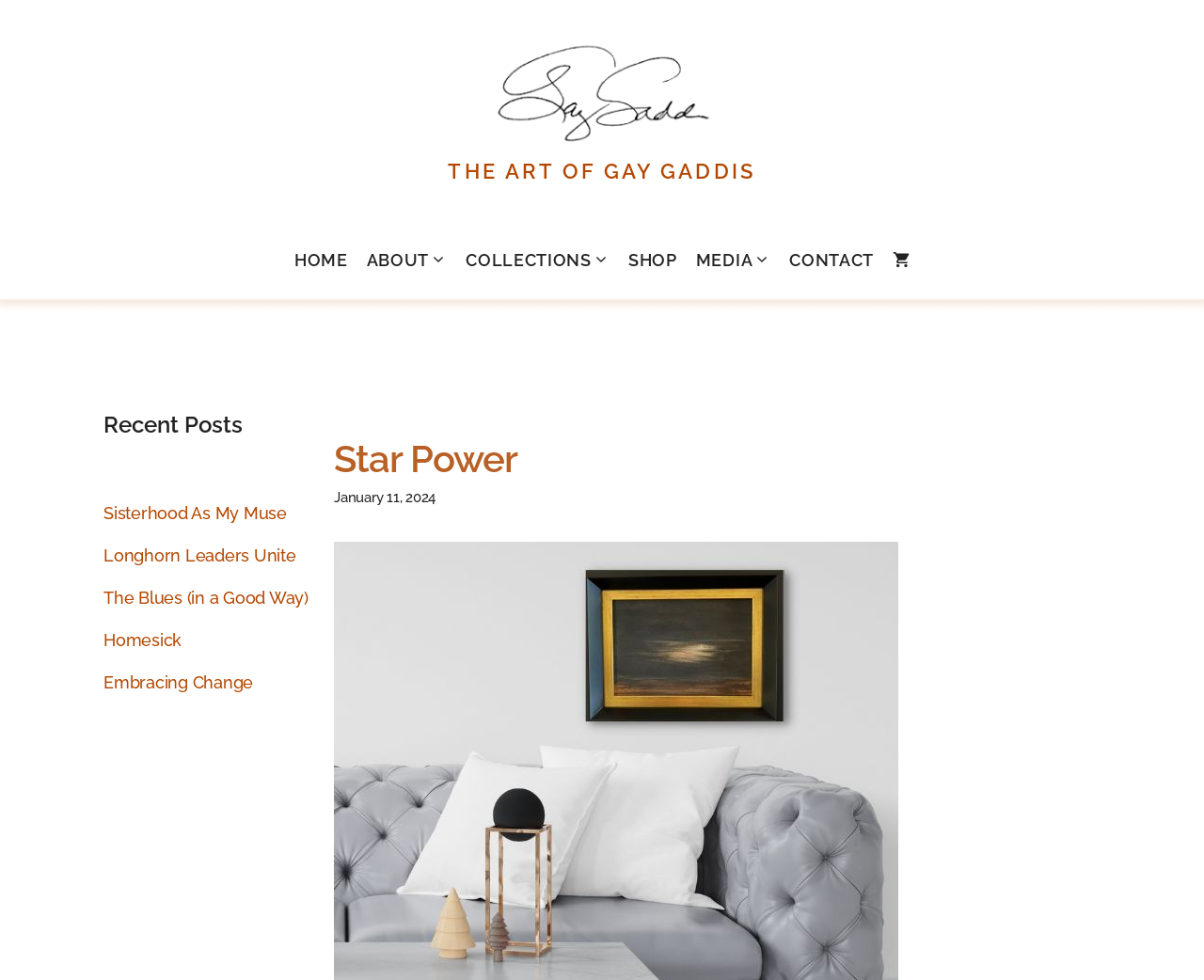What is the name of the artist?
Please ensure your answer to the question is detailed and covers all necessary aspects.

The name of the artist can be found in the top-left corner of the webpage, where it says 'Gay Gaddis Art' in a link element.